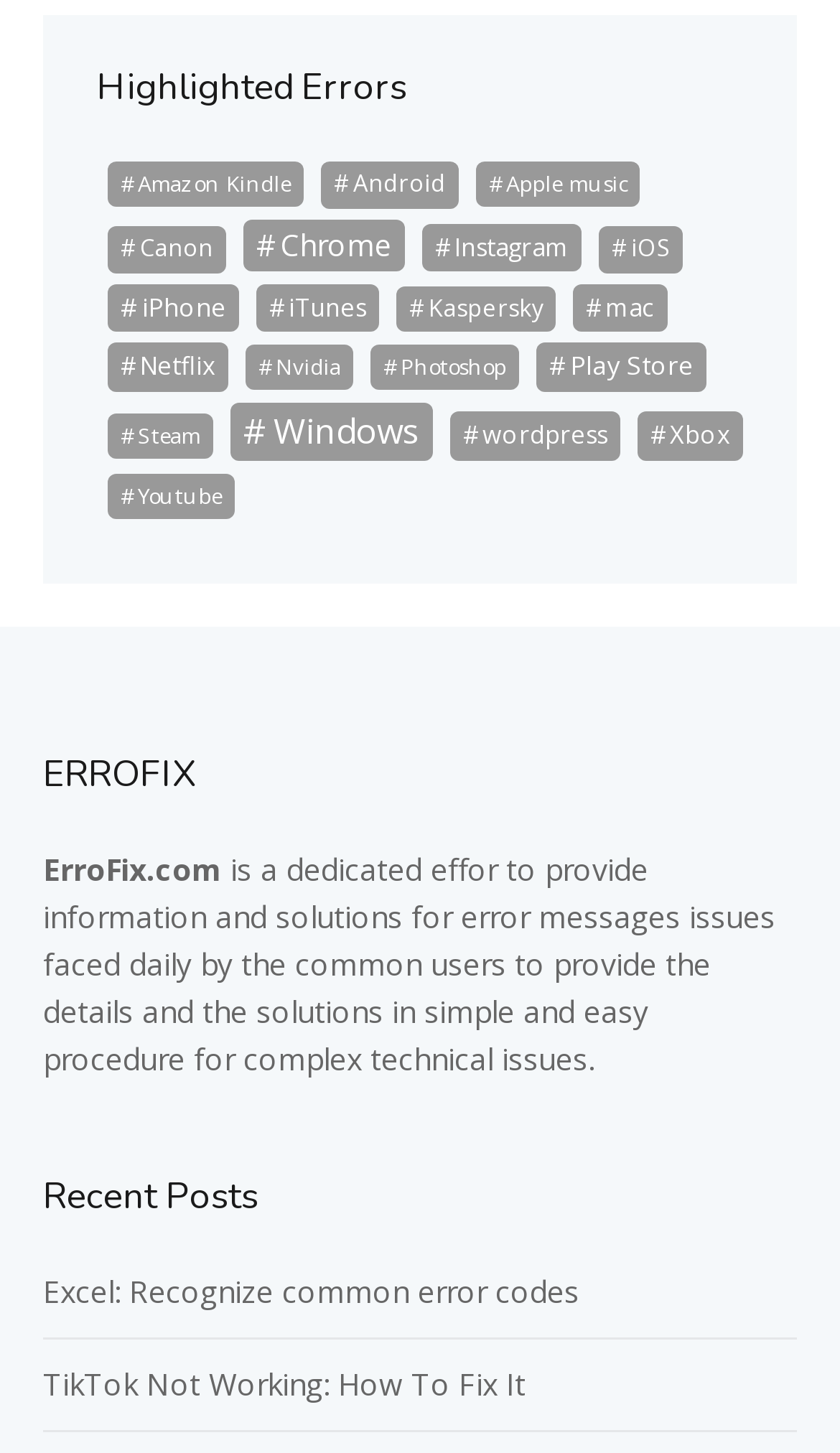Use a single word or phrase to answer the question: What is the name of the website?

ErroFix.com